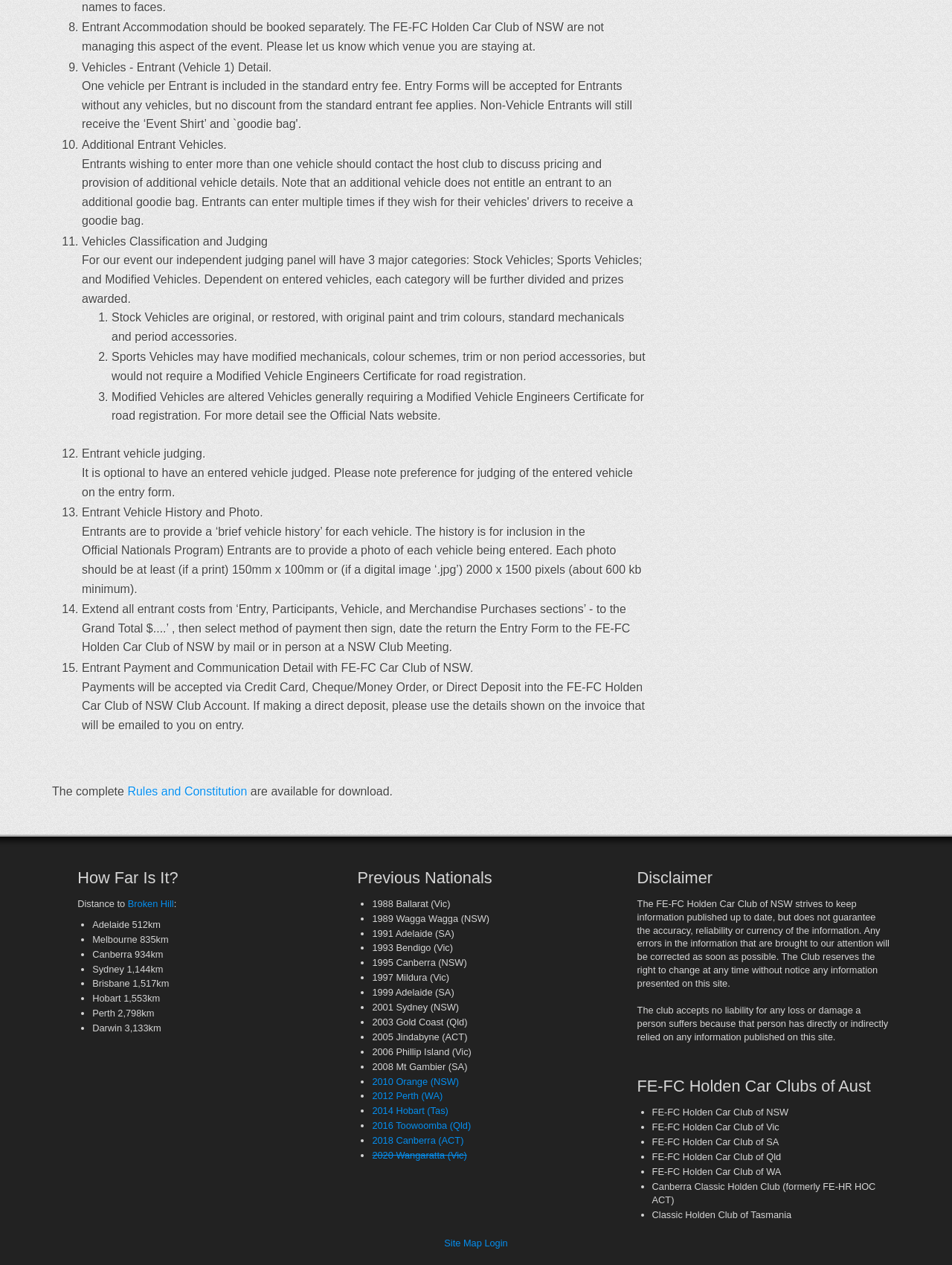Identify the bounding box coordinates of the part that should be clicked to carry out this instruction: "Read 'Vehicles Classification and Judging' details".

[0.086, 0.186, 0.281, 0.196]